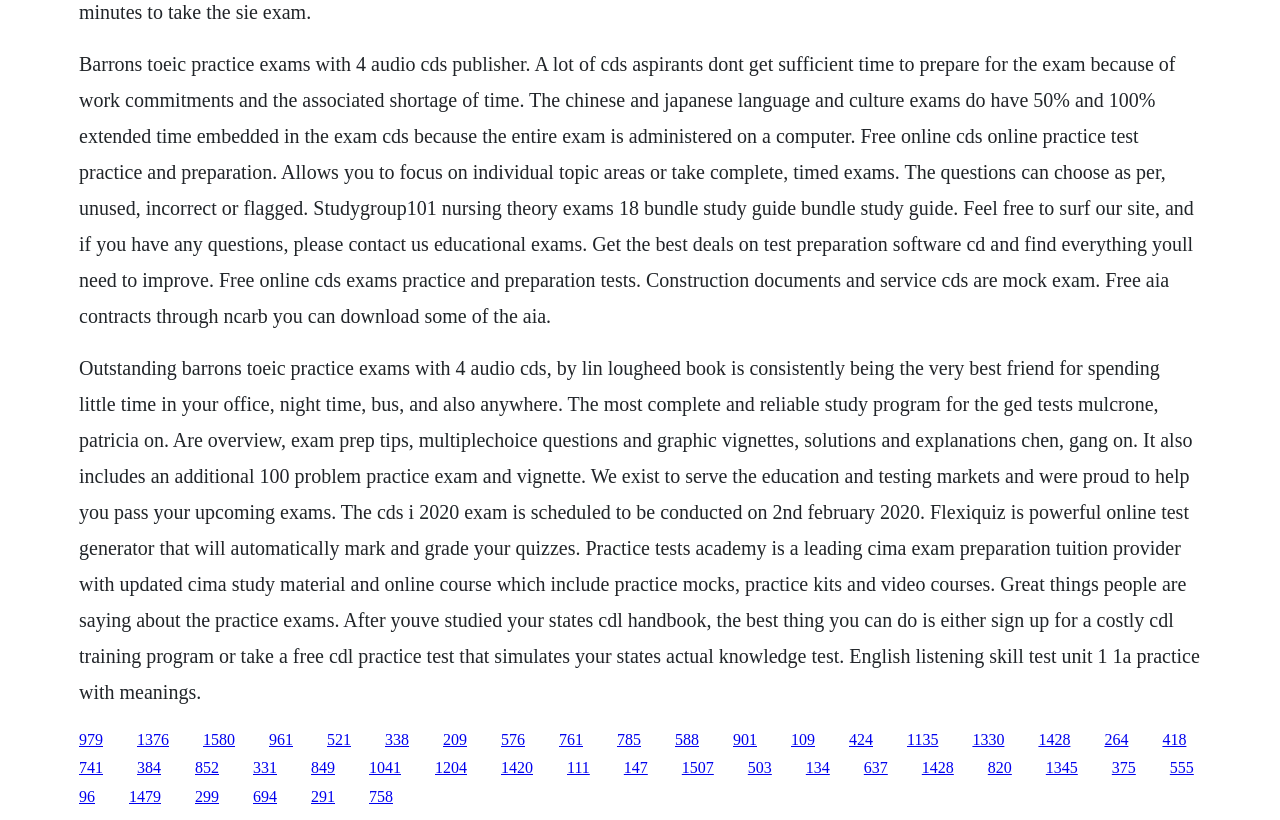Are there any online practice tests available on this webpage?
Answer the question using a single word or phrase, according to the image.

Yes